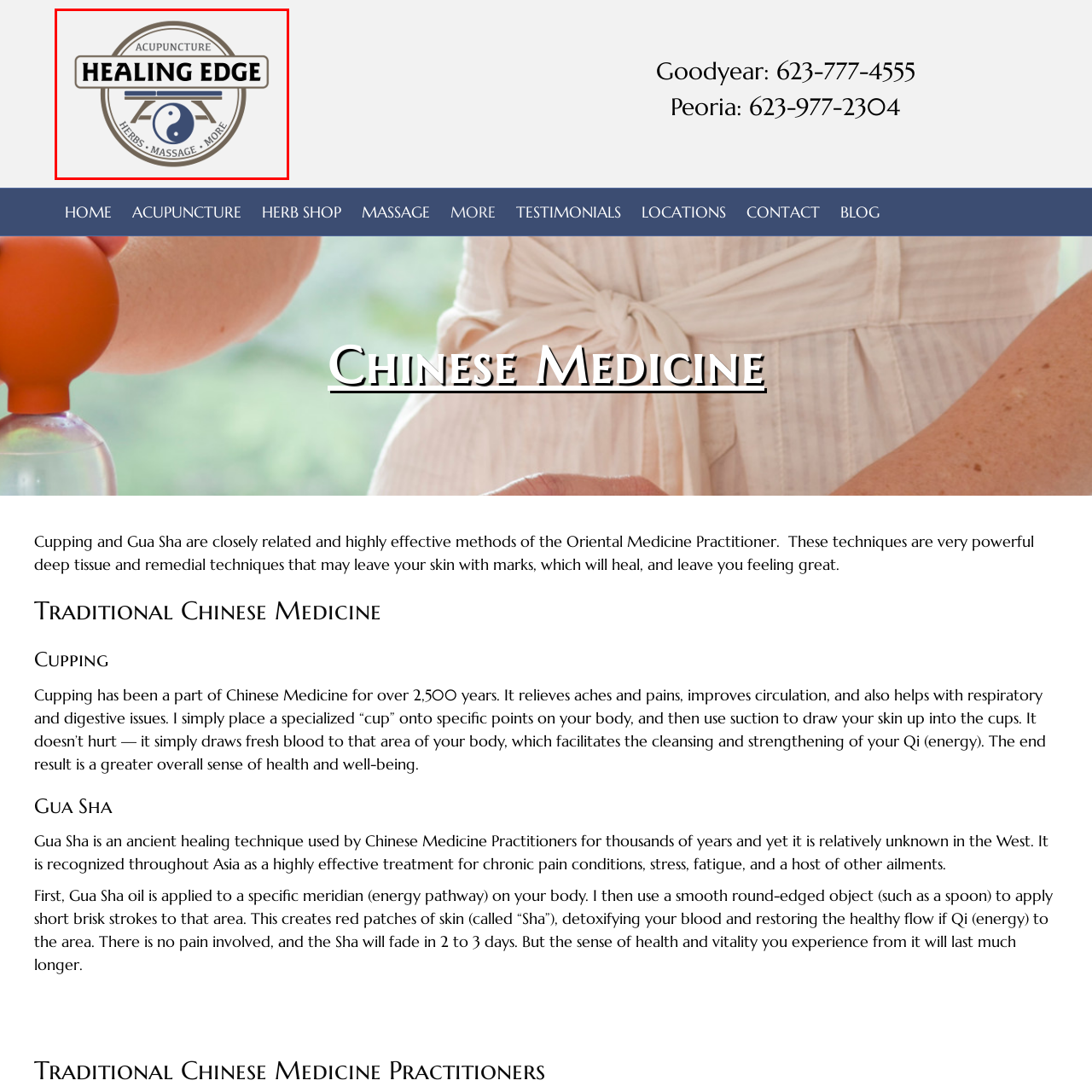Generate a detailed caption for the image contained in the red outlined area.

The image showcases the logo of "Healing Edge," a wellness center specializing in Traditional Chinese Medicine practices. The circular design features a yin-yang symbol at its center, symbolizing balance and harmony—key concepts in Chinese healing practices. Above the yin-yang, the name "HEALING EDGE" is prominently displayed in bold, uppercase lettering, emphasizing its focus on therapeutic services. The logo also includes the words "ACUPUNCTURE," "HERBS," "MASSAGE," and "MORE," indicating the variety of healing modalities offered at the center, which may enhance physical and mental well-being. The overall aesthetic of the logo is clean and professional, appealing to those seeking holistic health treatments.